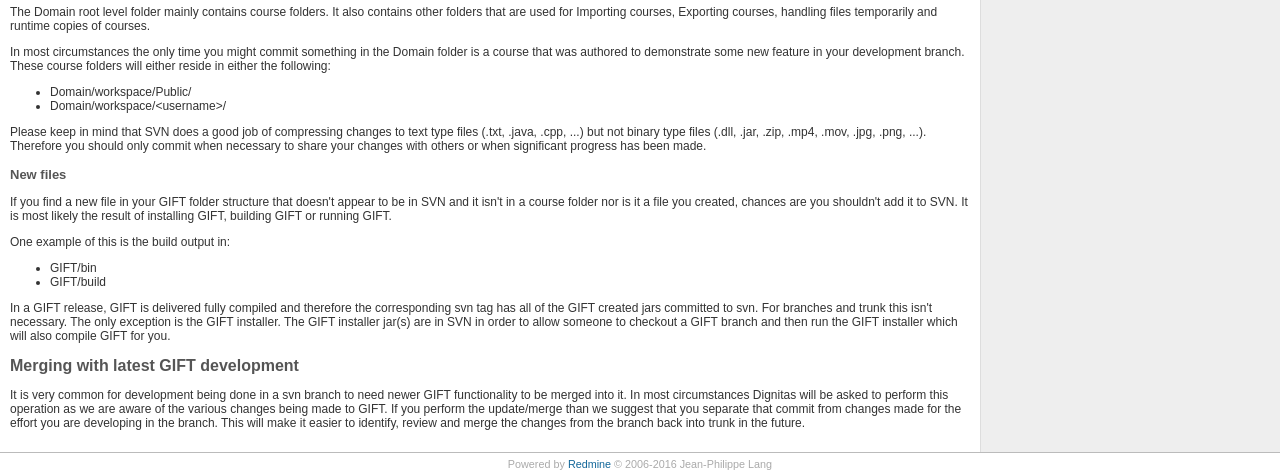Give a short answer using one word or phrase for the question:
What is the main purpose of the Domain root level folder?

Course folders